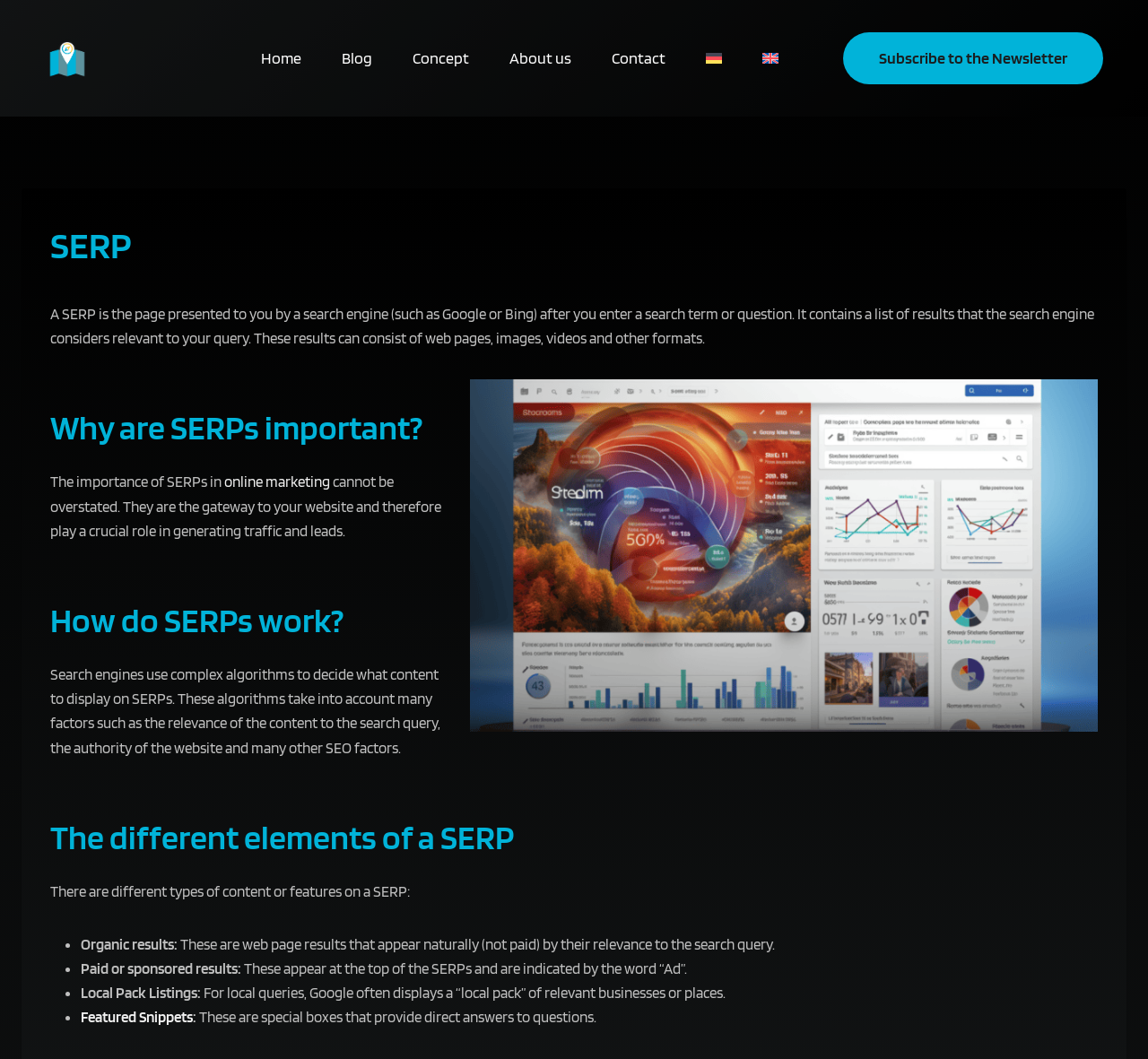Please identify the bounding box coordinates for the region that you need to click to follow this instruction: "Switch to German language".

[0.597, 0.037, 0.646, 0.073]